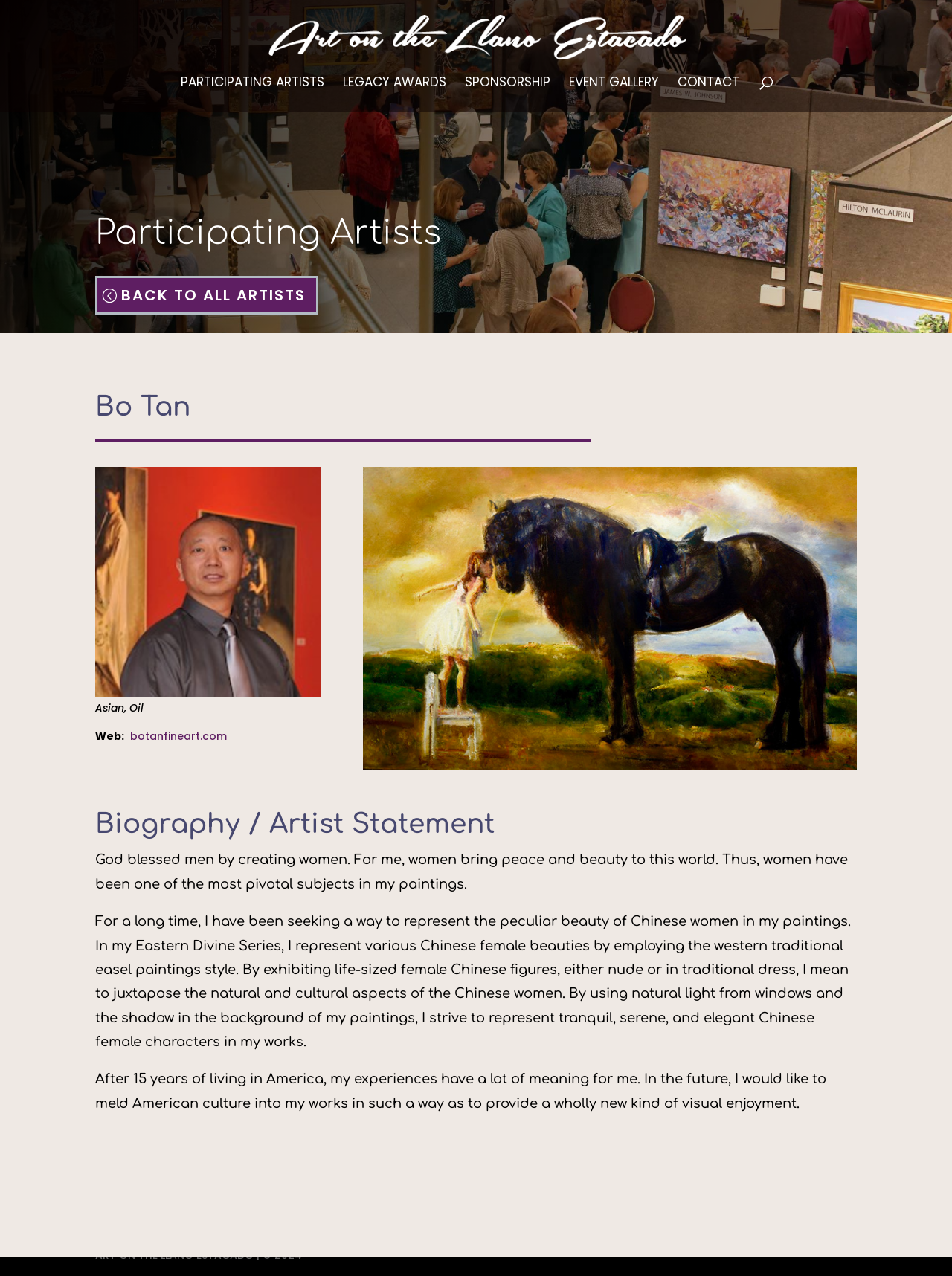Pinpoint the bounding box coordinates of the clickable area needed to execute the instruction: "Check event gallery". The coordinates should be specified as four float numbers between 0 and 1, i.e., [left, top, right, bottom].

[0.598, 0.06, 0.692, 0.088]